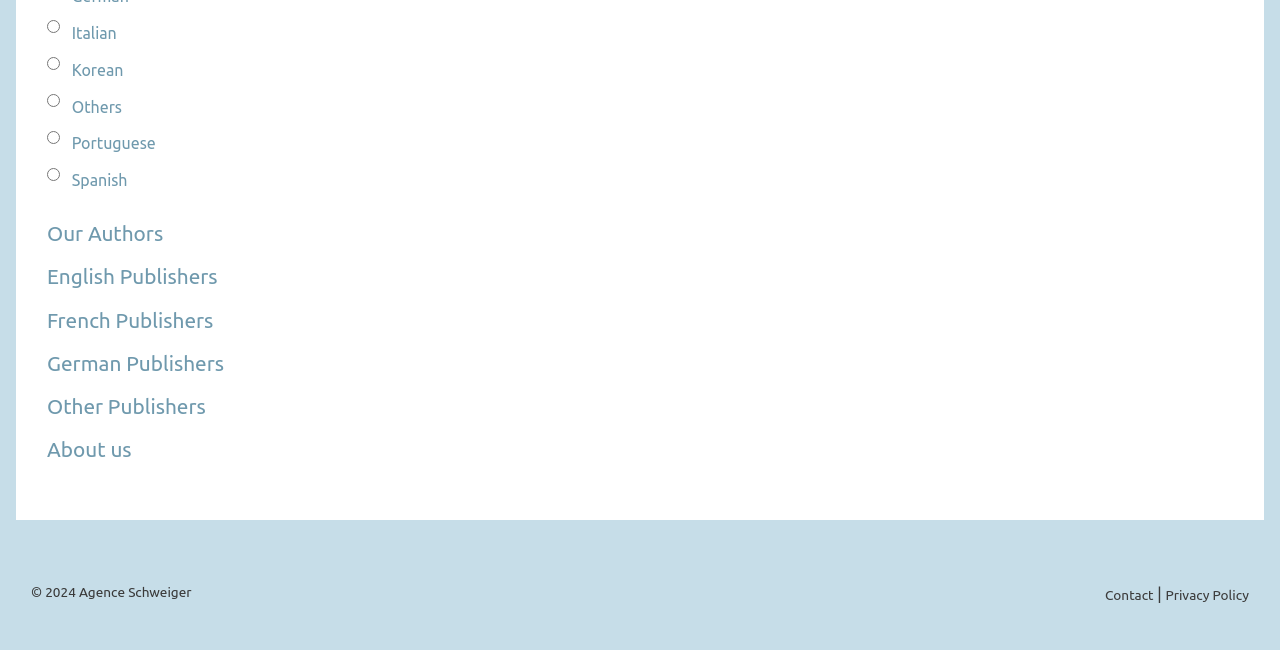What is the position of the 'Other Publishers' link?
Please answer the question with as much detail and depth as you can.

I looked at the article section and found the links 'Our Authors', 'English Publishers', 'French Publishers', 'German Publishers', 'Other Publishers', and 'About us'. The 'Other Publishers' link is the fourth link in this section.